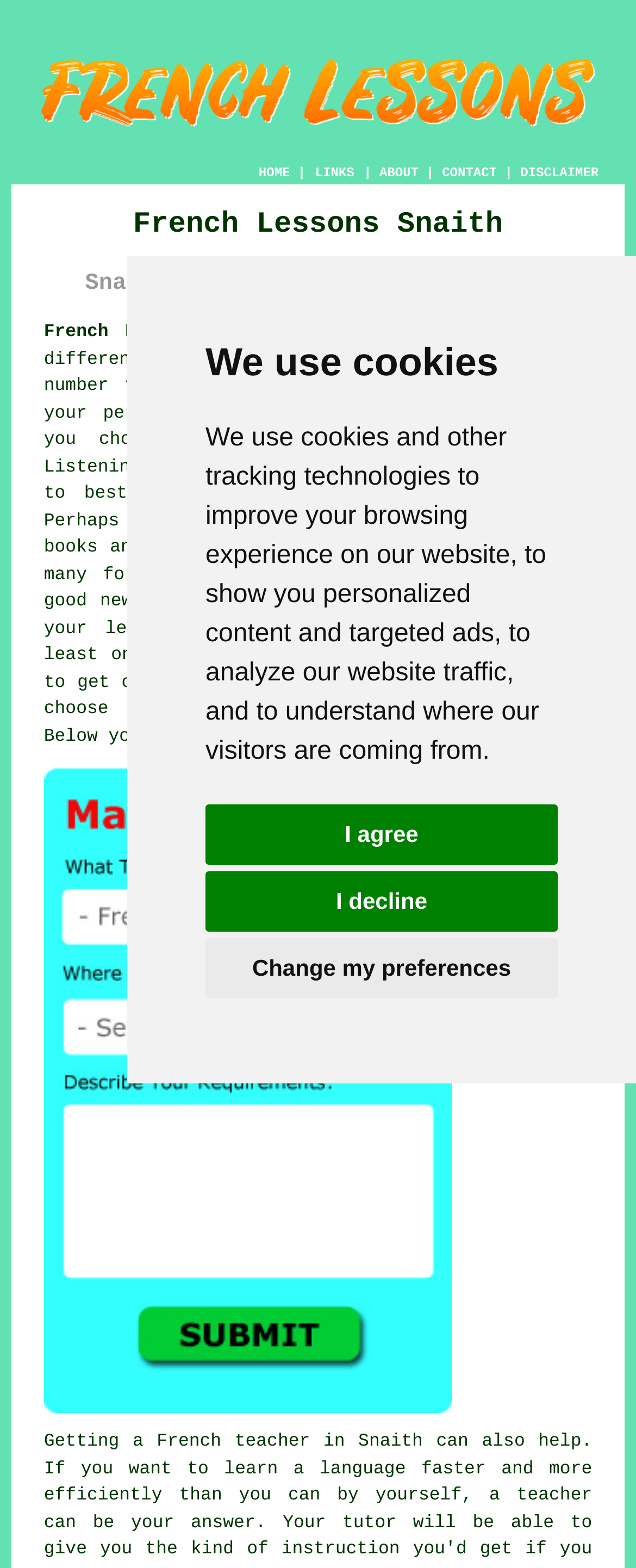How many images are there on the webpage?
Please provide a single word or phrase based on the screenshot.

2